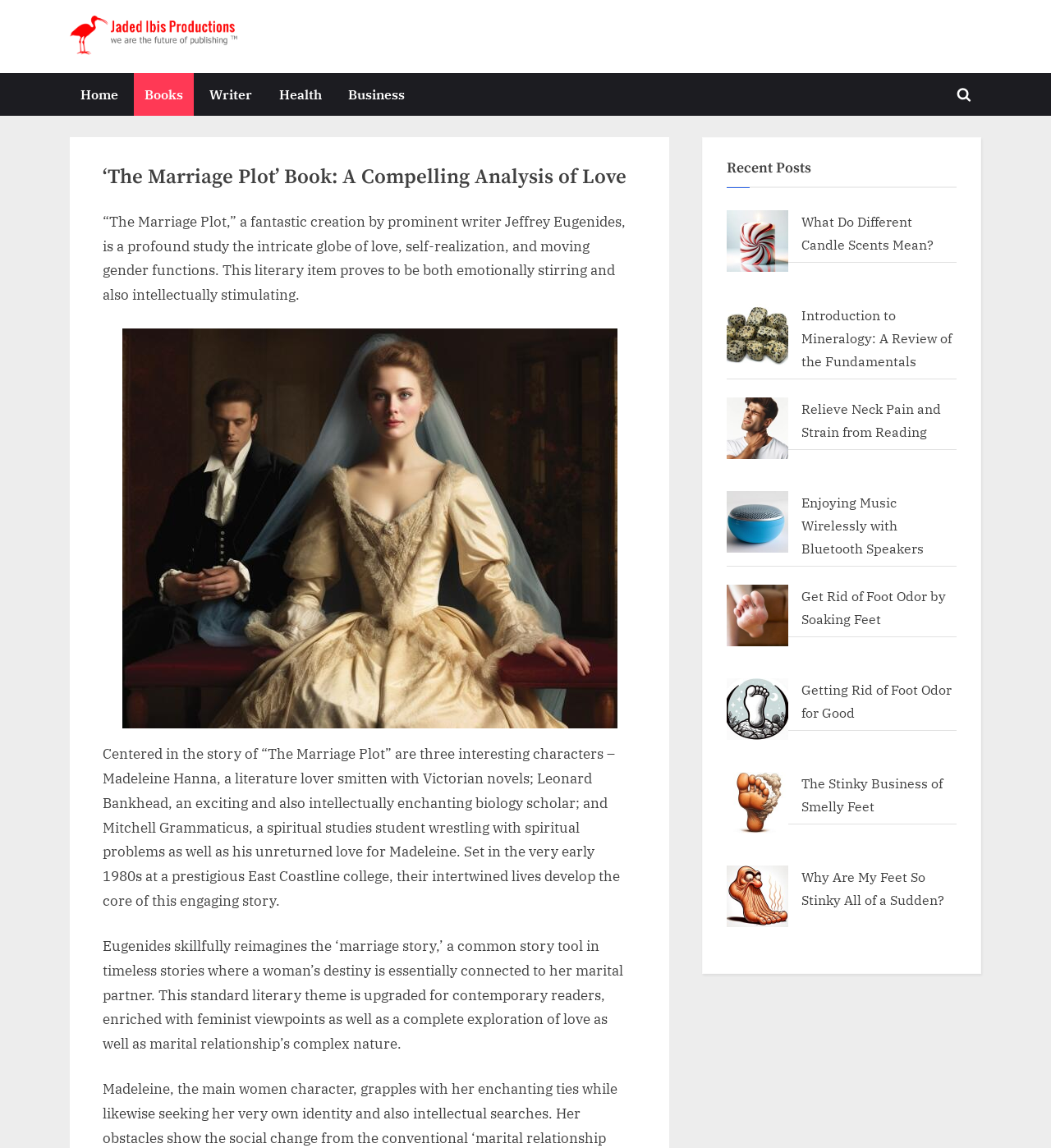Extract the bounding box coordinates for the UI element described as: "Jaded Ibis Productions".

[0.235, 0.032, 0.398, 0.051]